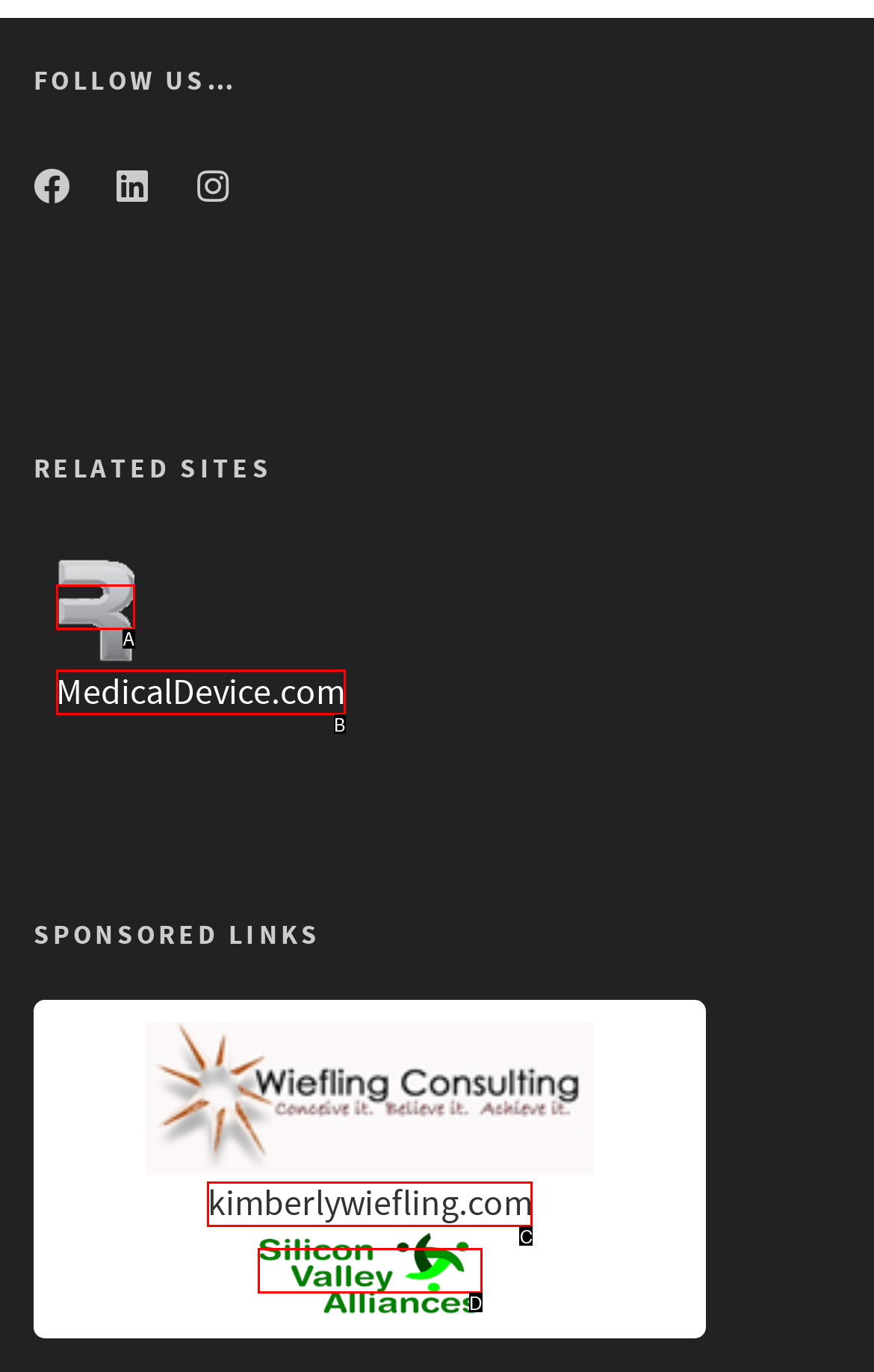Match the description: kimberlywiefling.com to one of the options shown. Reply with the letter of the best match.

C